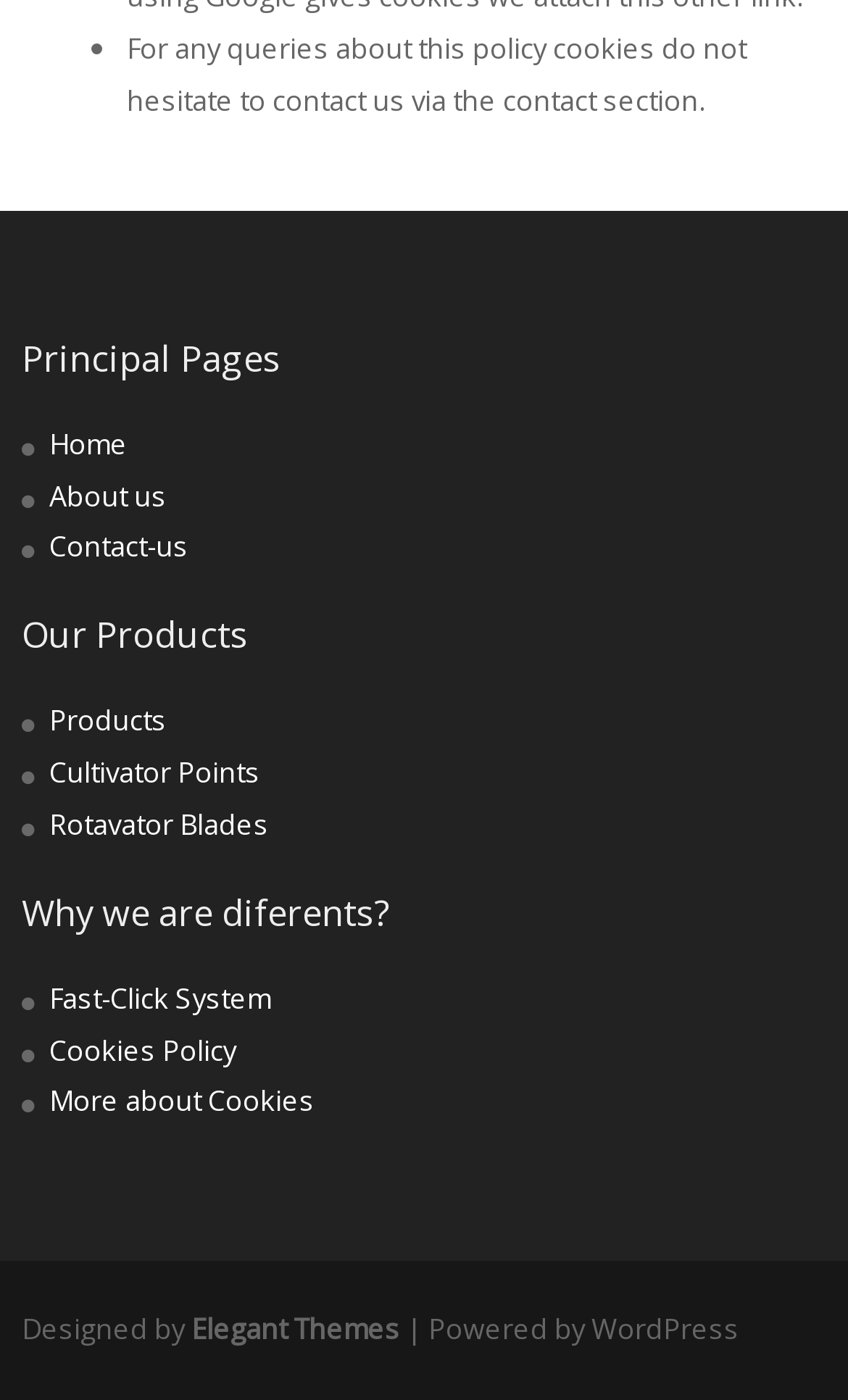Answer this question in one word or a short phrase: Who designed the website?

Elegant Themes